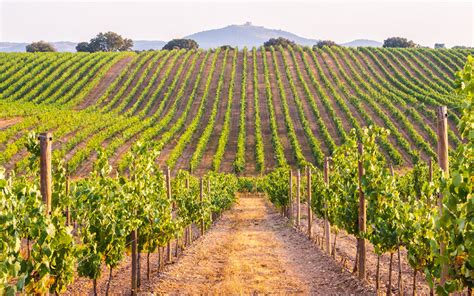Based on what you see in the screenshot, provide a thorough answer to this question: What is the purpose of the vineyard?

The caption suggests that the vineyard is committed to viticulture, which implies that the purpose of the vineyard is to produce wine, and visitors can explore numerous wineries and discover exceptional local flavors.